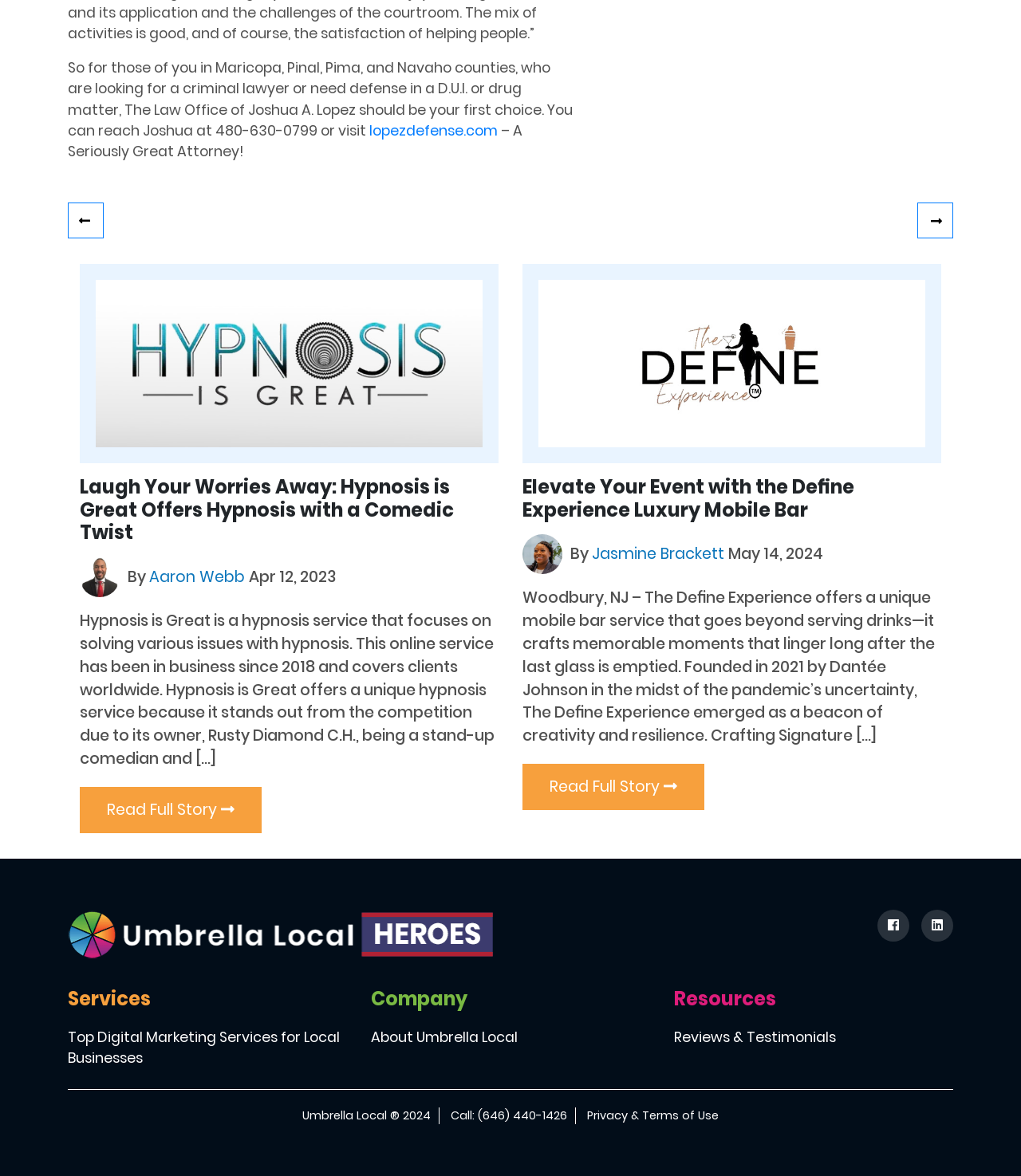Highlight the bounding box coordinates of the element that should be clicked to carry out the following instruction: "Learn more about the Deﬁne Experience Luxury Mobile Bar". The coordinates must be given as four float numbers ranging from 0 to 1, i.e., [left, top, right, bottom].

[0.512, 0.649, 0.69, 0.689]